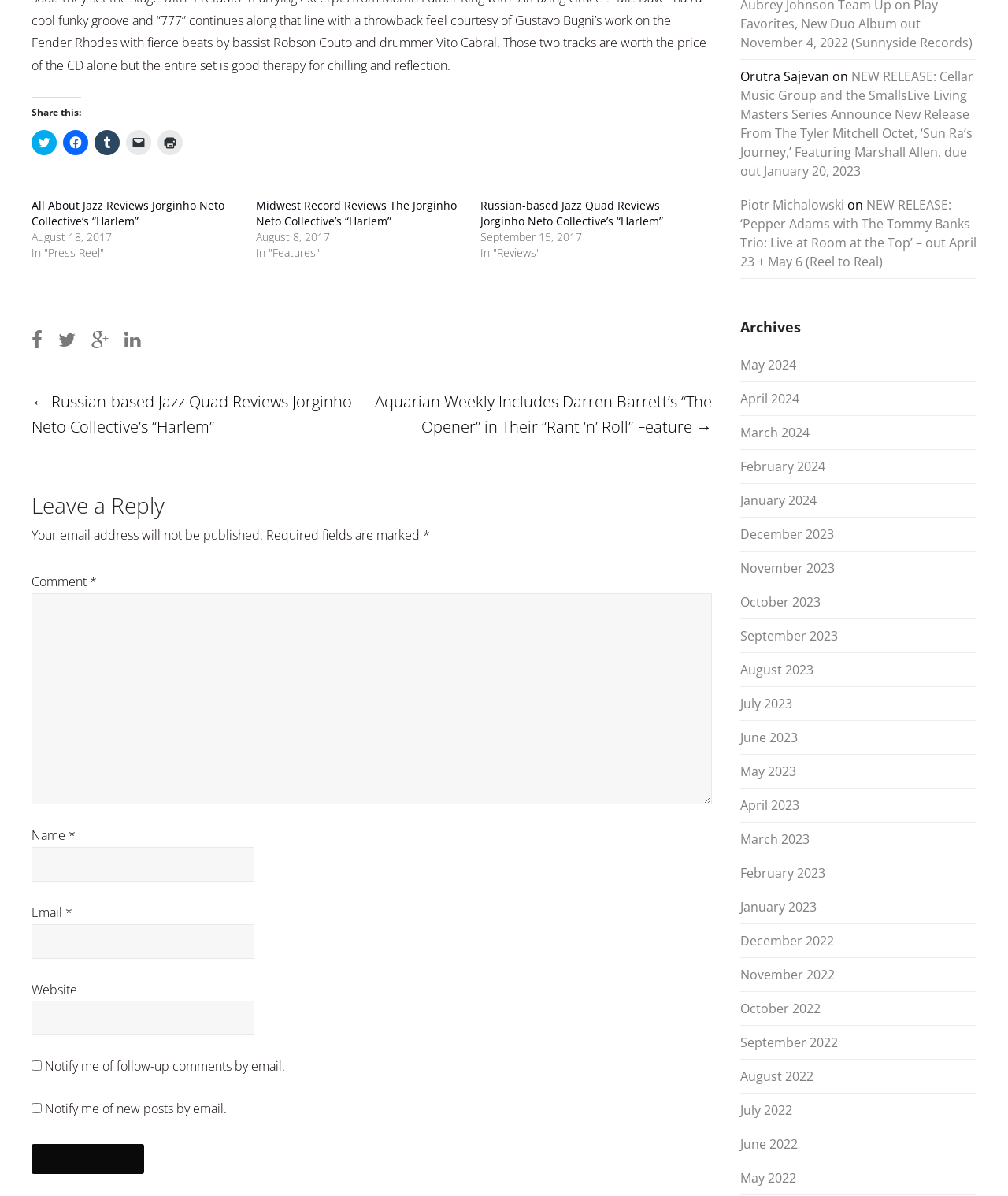What is the name of the author of the latest article?
Look at the webpage screenshot and answer the question with a detailed explanation.

I looked at the latest article section and found the author's name, which is Orutra Sajevan.